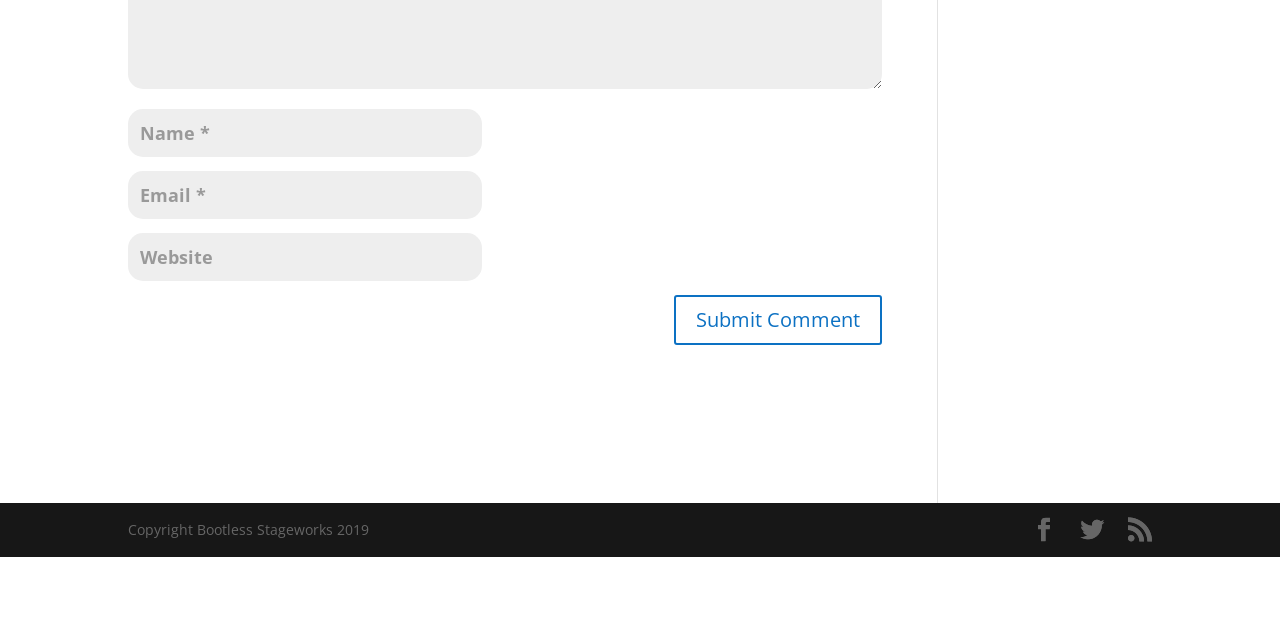Determine the bounding box coordinates of the UI element that matches the following description: "Facebook". The coordinates should be four float numbers between 0 and 1 in the format [left, top, right, bottom].

[0.806, 0.81, 0.825, 0.849]